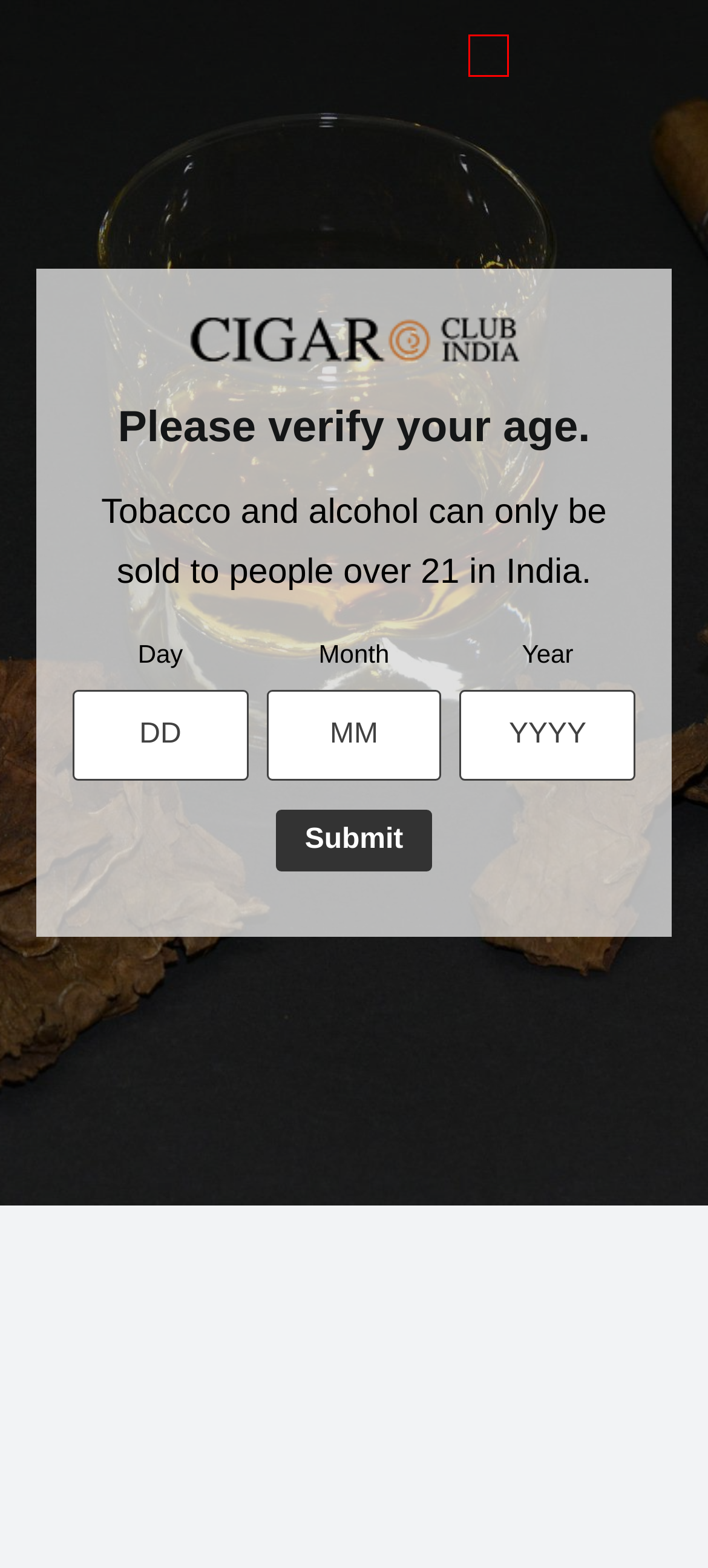Given a webpage screenshot with a UI element marked by a red bounding box, choose the description that best corresponds to the new webpage that will appear after clicking the element. The candidates are:
A. Montecristo Petit Edmundo Set of 3 Cigars (T) - Cigar Club India
B. Cohiba Mini - Cigar Club India
C. Cart - Cigar Club India
D. Cohiba Robustos - Cigar Club India
E. Shop - Cigar Club India
F. Terms and Conditions - Cigar Club India
G. Privacy Policy - Cigar Club India
H. Cigar Club India - Cigar Club India

C